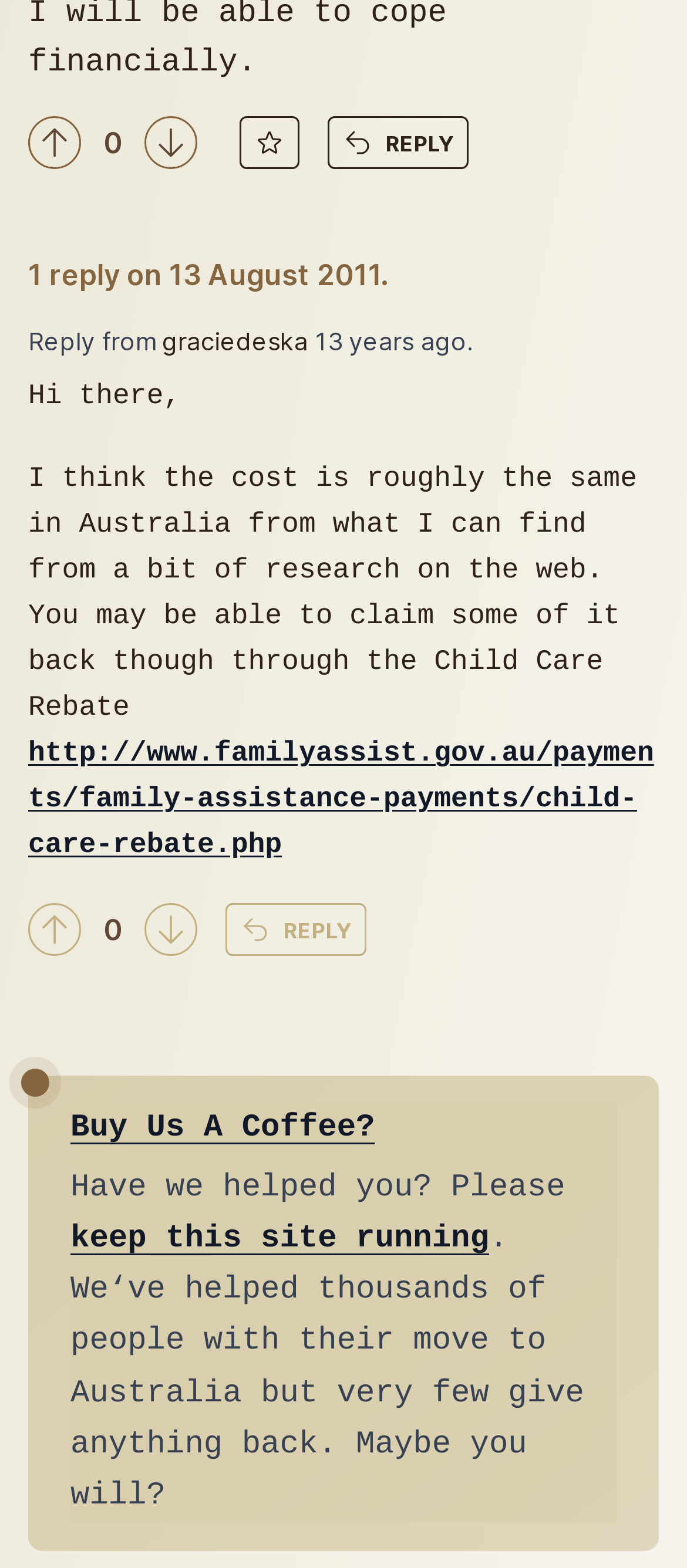Identify the bounding box coordinates for the region of the element that should be clicked to carry out the instruction: "Click the link to buy us a coffee". The bounding box coordinates should be four float numbers between 0 and 1, i.e., [left, top, right, bottom].

[0.103, 0.704, 0.897, 0.737]